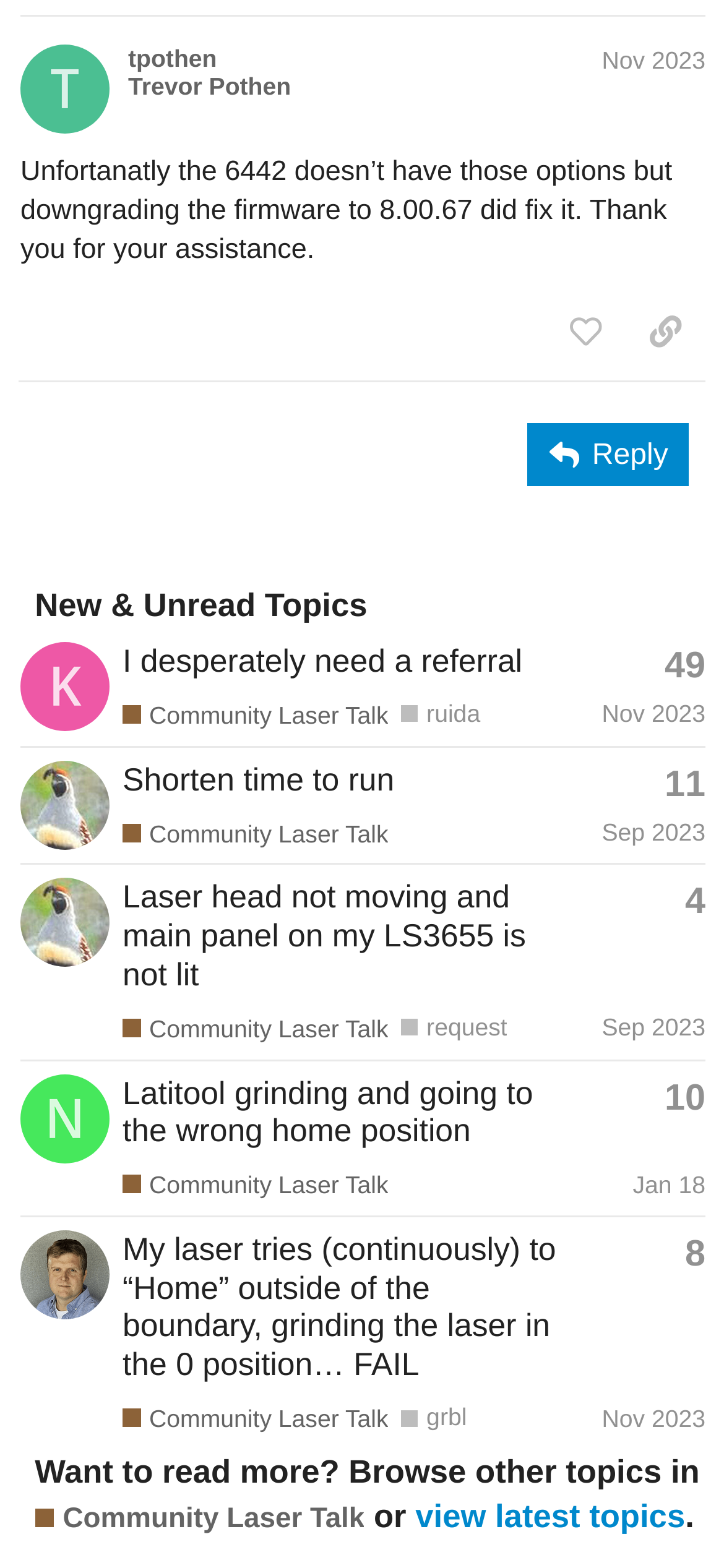Give a concise answer of one word or phrase to the question: 
What is the topic of the post with 49 replies?

I desperately need a referral